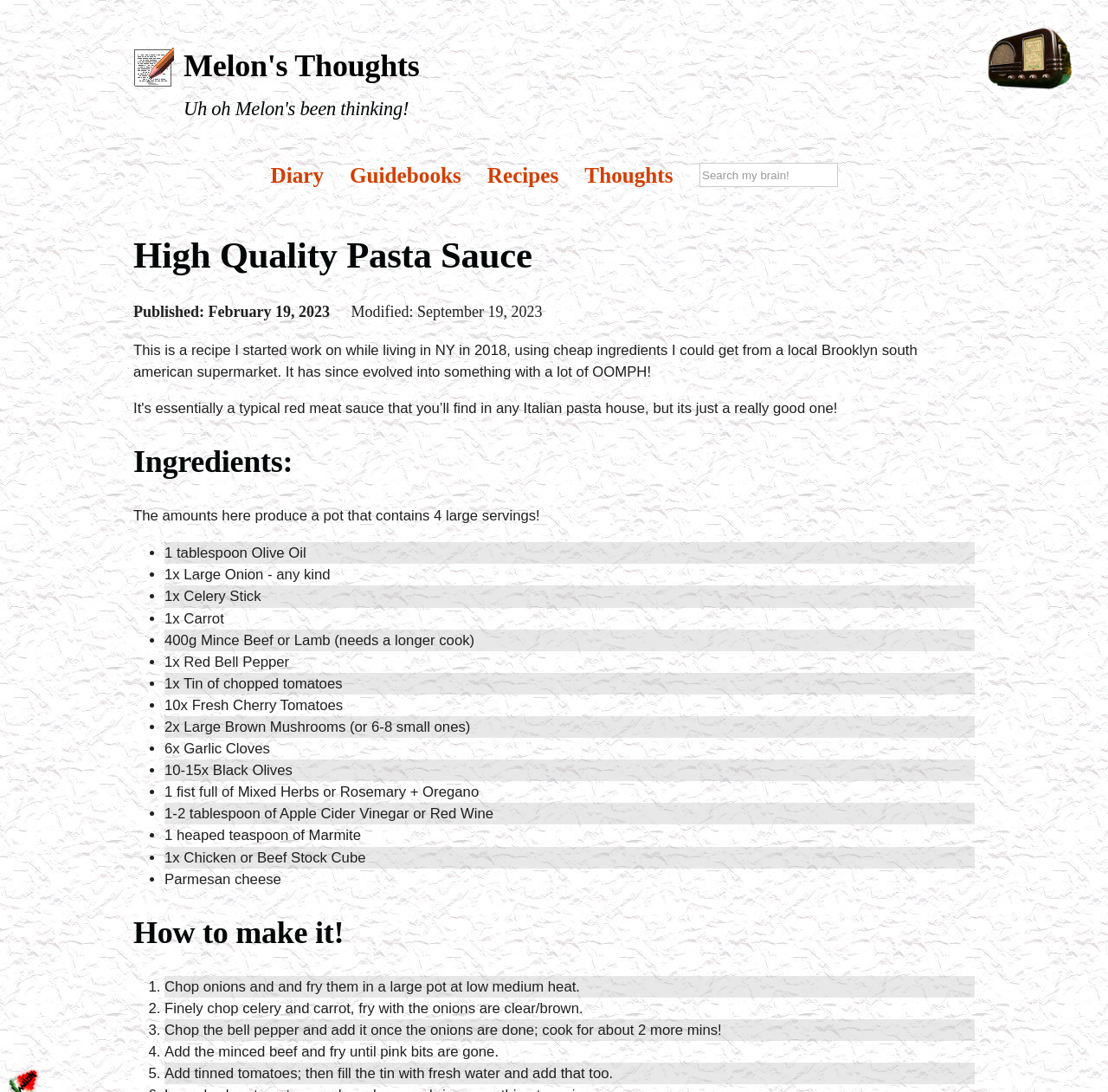Provide the bounding box coordinates of the HTML element described by the text: "Melon's Thoughts". The coordinates should be in the format [left, top, right, bottom] with values between 0 and 1.

[0.166, 0.044, 0.378, 0.076]